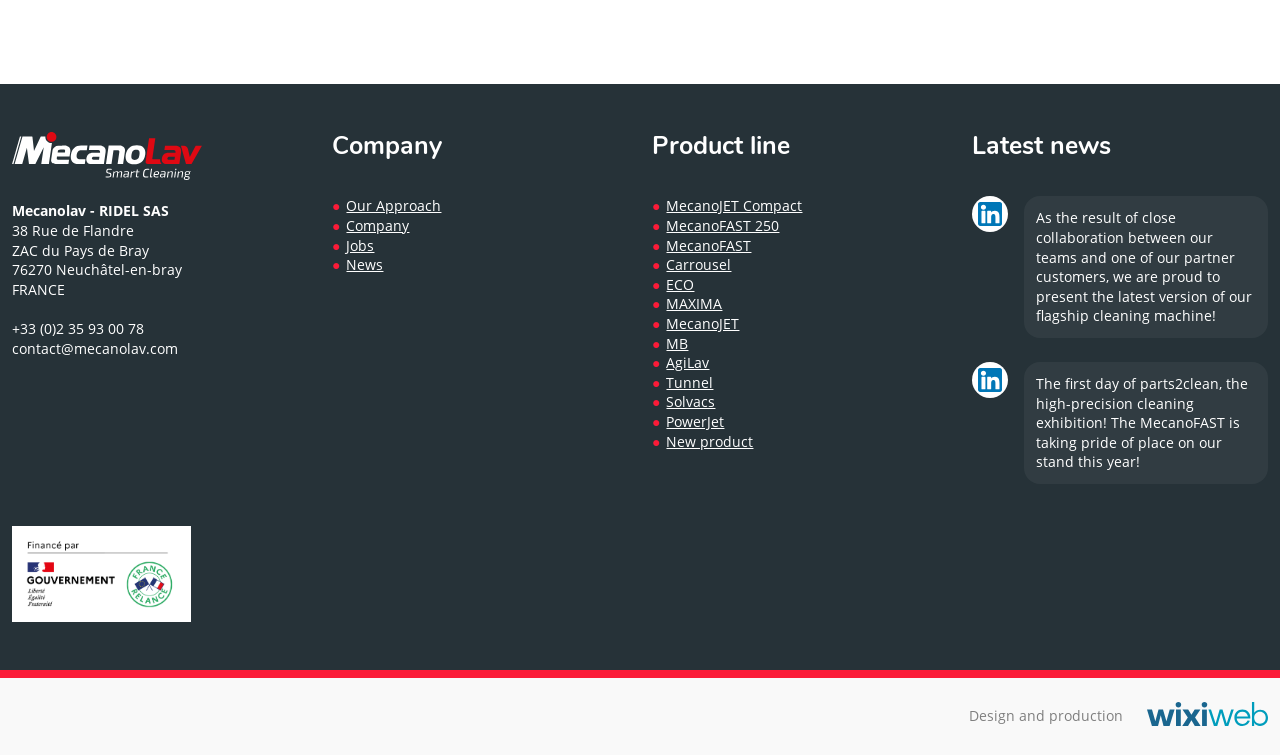Please identify the bounding box coordinates of where to click in order to follow the instruction: "Check the company address".

[0.009, 0.293, 0.105, 0.318]